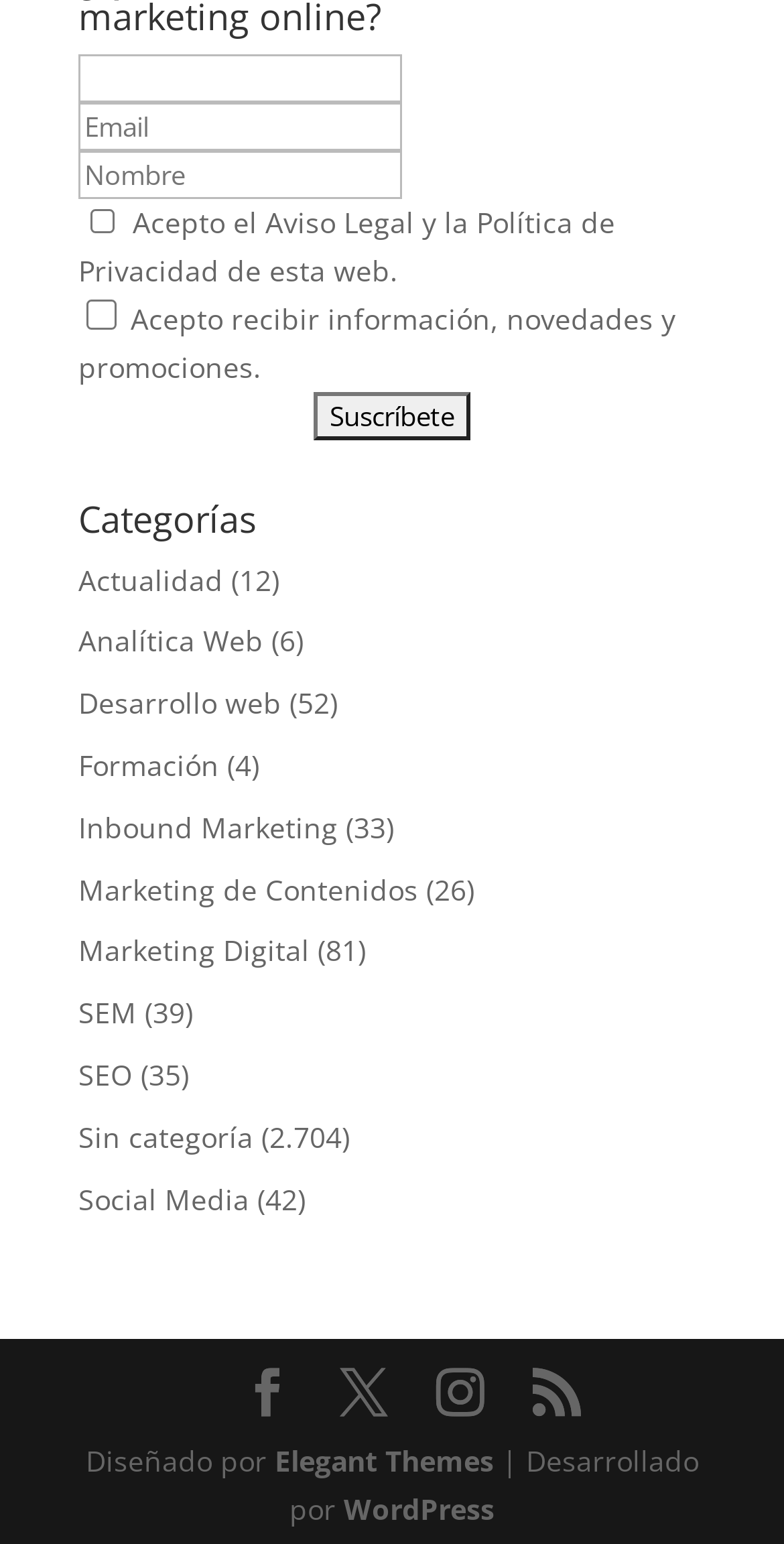Please provide the bounding box coordinates for the element that needs to be clicked to perform the following instruction: "View Actualidad". The coordinates should be given as four float numbers between 0 and 1, i.e., [left, top, right, bottom].

[0.1, 0.363, 0.285, 0.388]